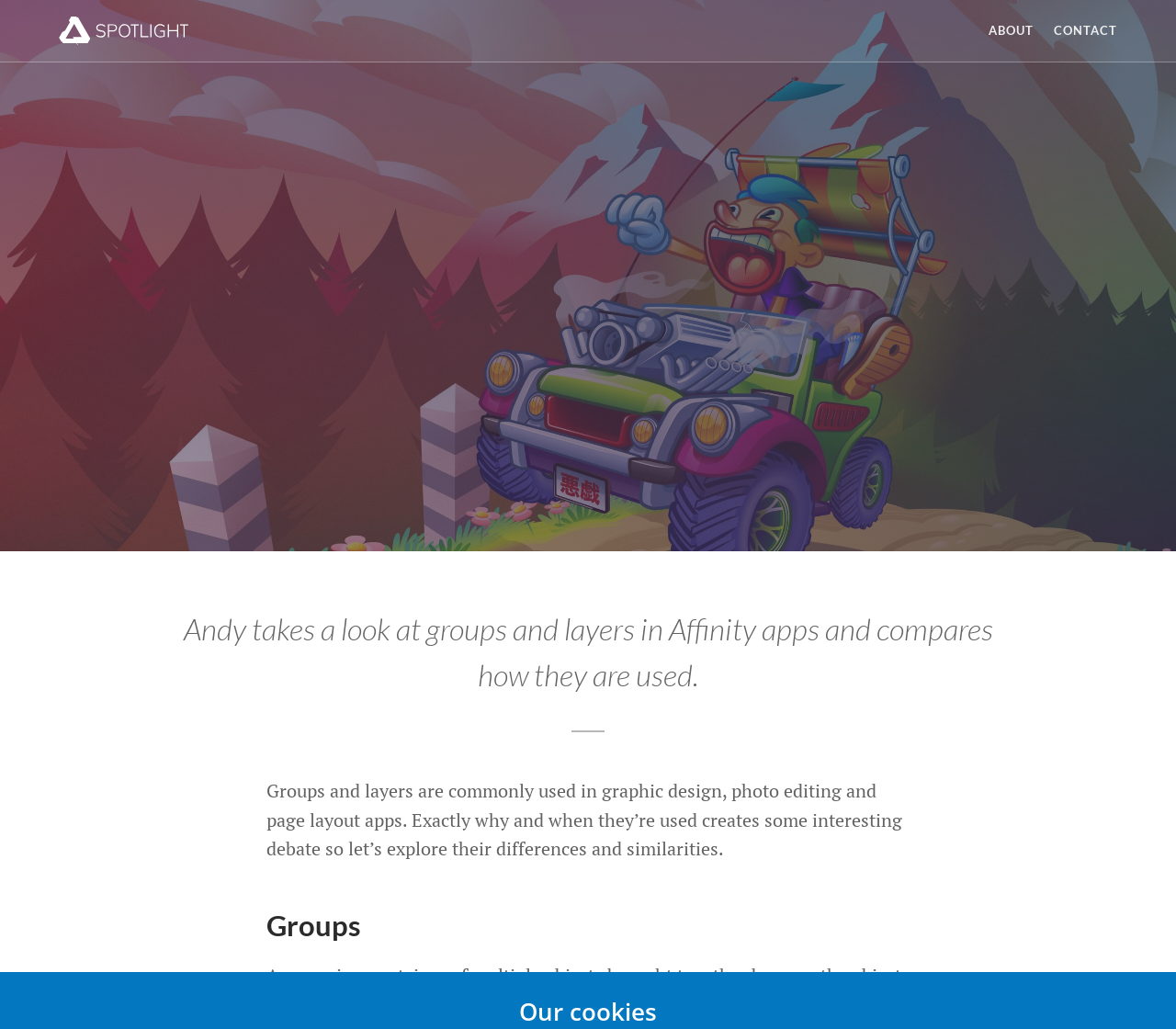Answer the following inquiry with a single word or phrase:
What is a group in graphic design?

A container of multiple objects